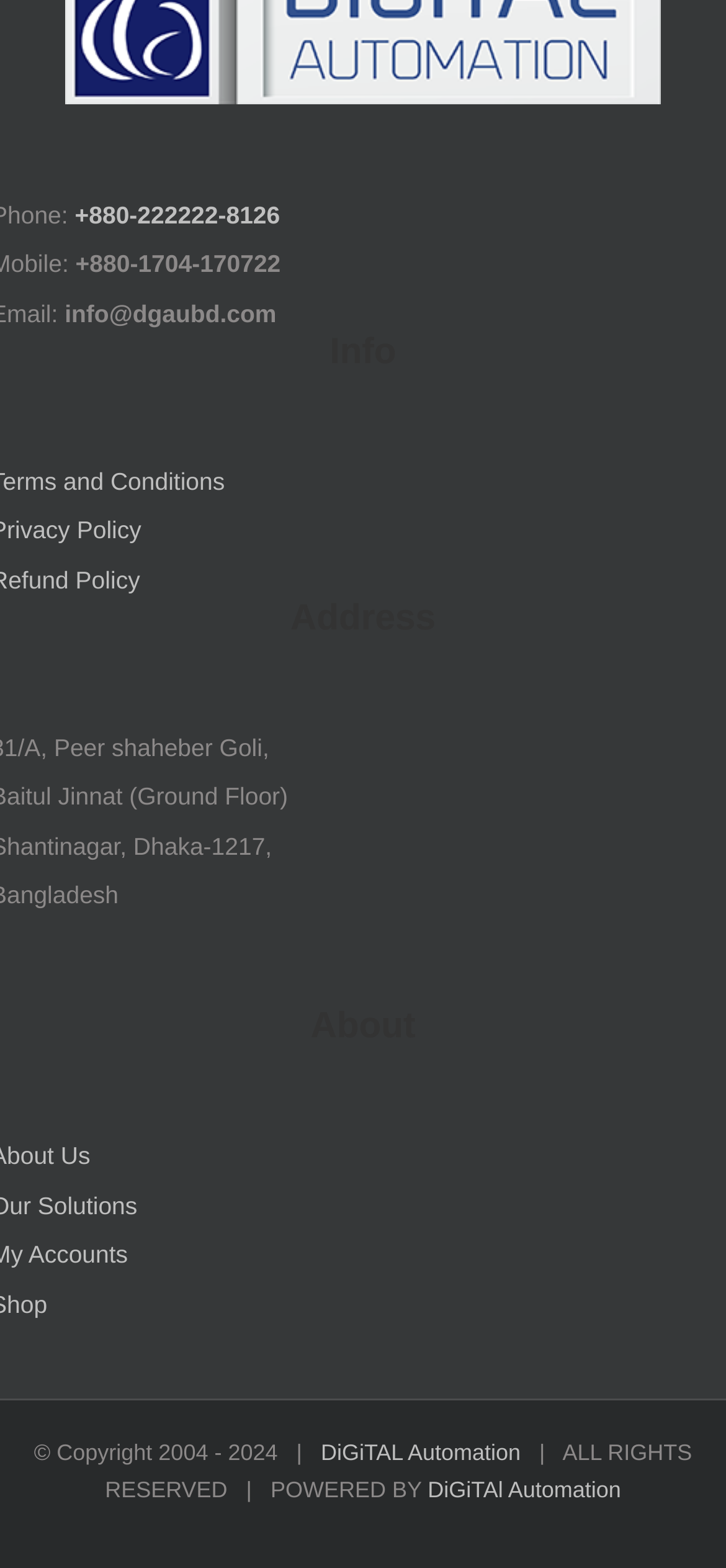What is the email address on the webpage?
Give a thorough and detailed response to the question.

After analyzing the webpage structure, I found a StaticText element with the text 'info@dgaubd.com', which is likely an email address.